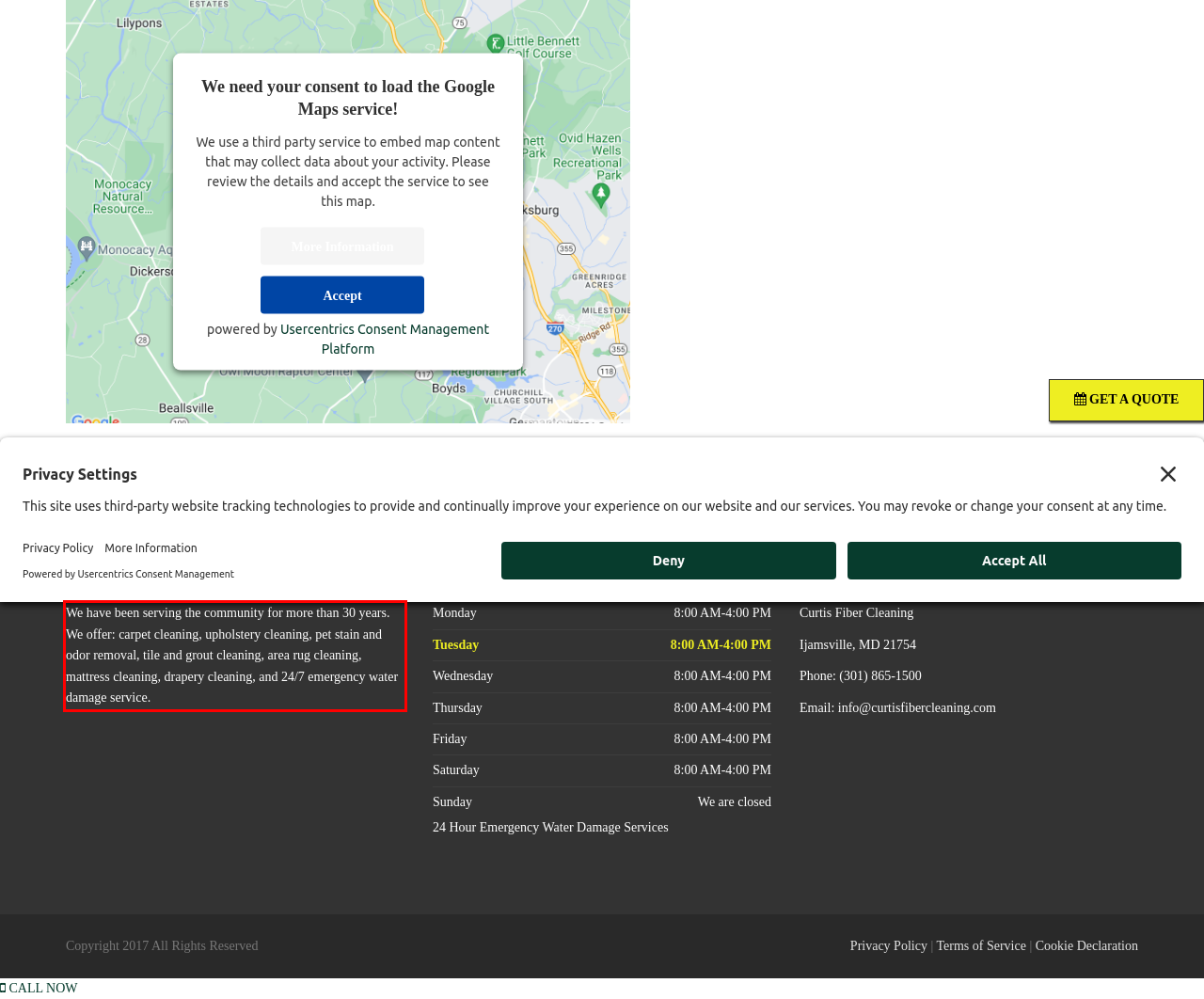Please extract the text content from the UI element enclosed by the red rectangle in the screenshot.

We have been serving the community for more than 30 years. We offer: carpet cleaning, upholstery cleaning, pet stain and odor removal, tile and grout cleaning, area rug cleaning, mattress cleaning, drapery cleaning, and 24/7 emergency water damage service.